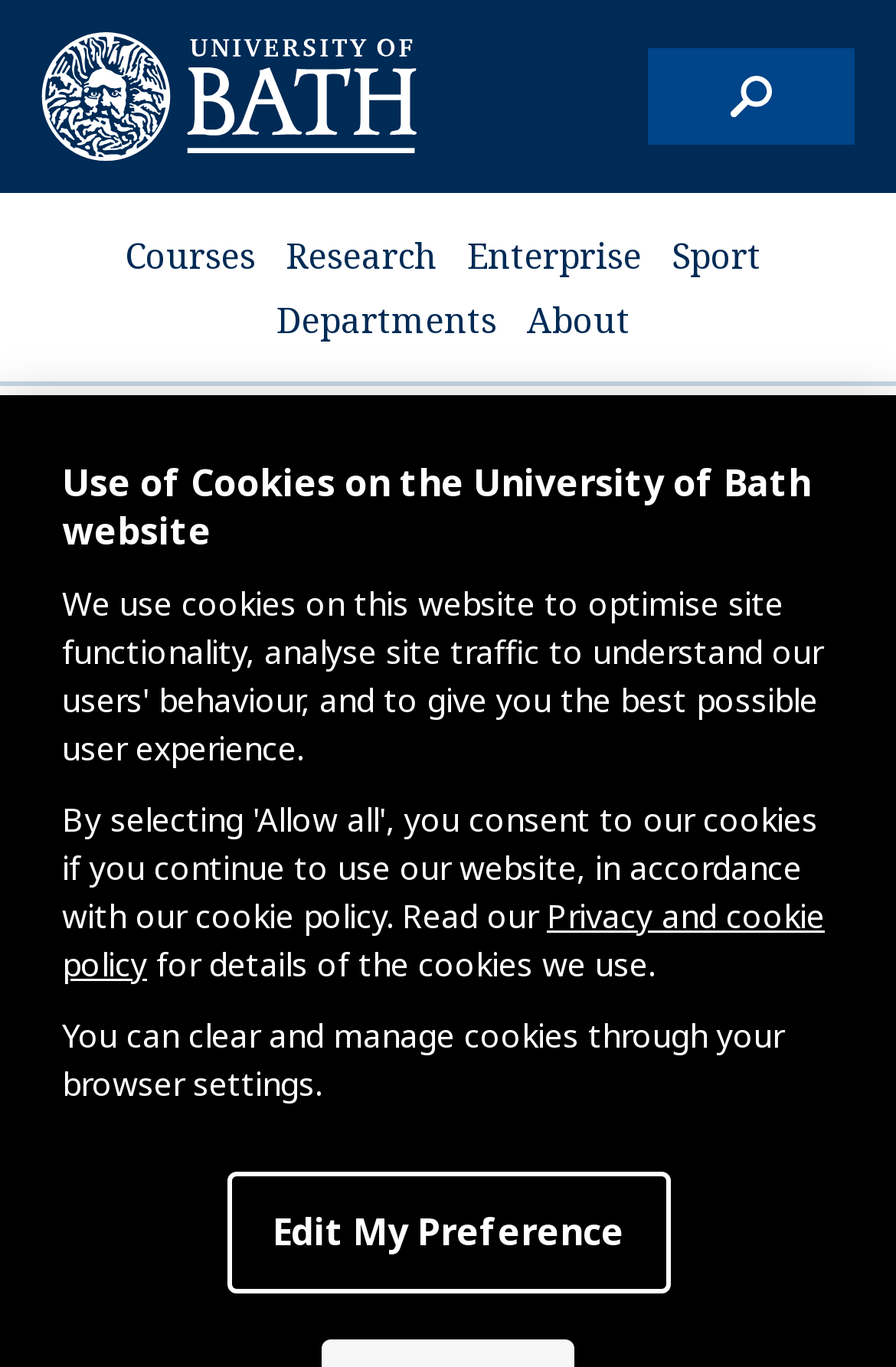What is the current status of Claverton Rooms?
Please give a detailed and elaborate answer to the question.

I found the answer by reading the static text that says 'Due to a minor maintenance issue access to Claverton Rooms was temporarily restricted. This issue has been resolved and the area confirmed as suitable and safe.' which indicates that the issue has been resolved and the area is now open and safe.